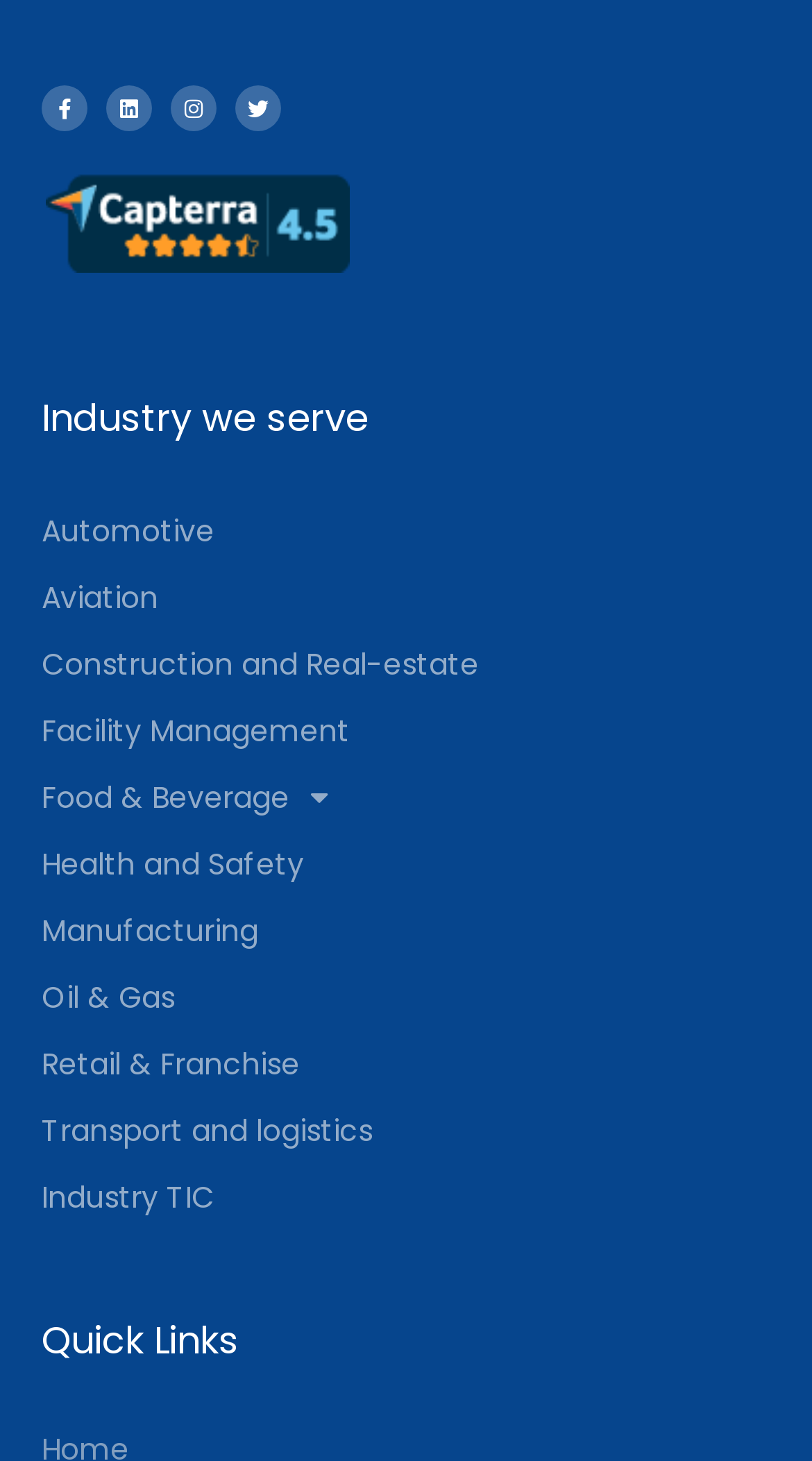Locate the bounding box coordinates of the region to be clicked to comply with the following instruction: "Learn about Food & Beverage". The coordinates must be four float numbers between 0 and 1, in the form [left, top, right, bottom].

[0.051, 0.524, 0.949, 0.569]